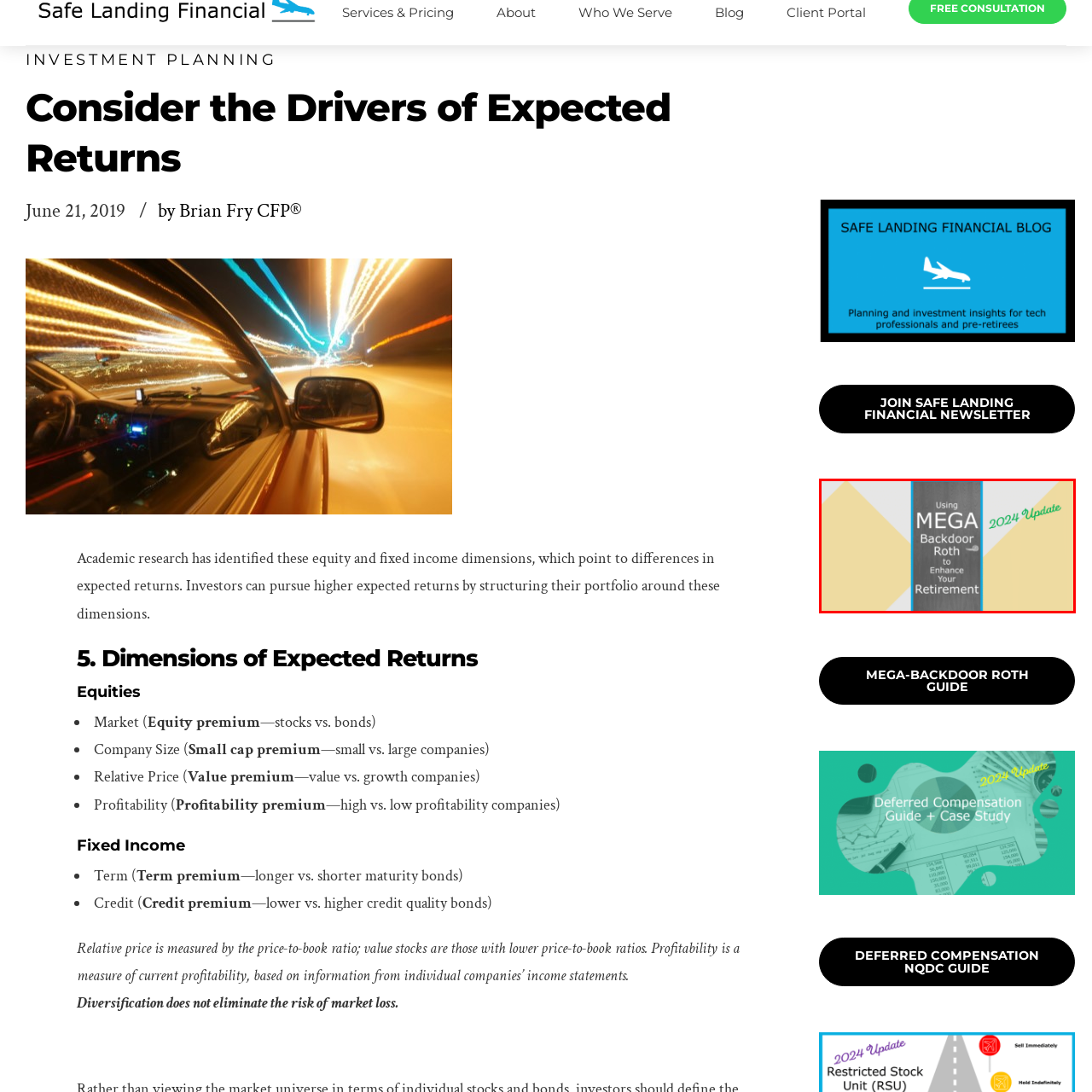What color is the arrow in the image?
Analyze the image highlighted by the red bounding box and give a detailed response to the question using the information from the image.

According to the caption, the design of the image features a 'playful blue arrow', which suggests that the arrow is prominently displayed in the color blue.